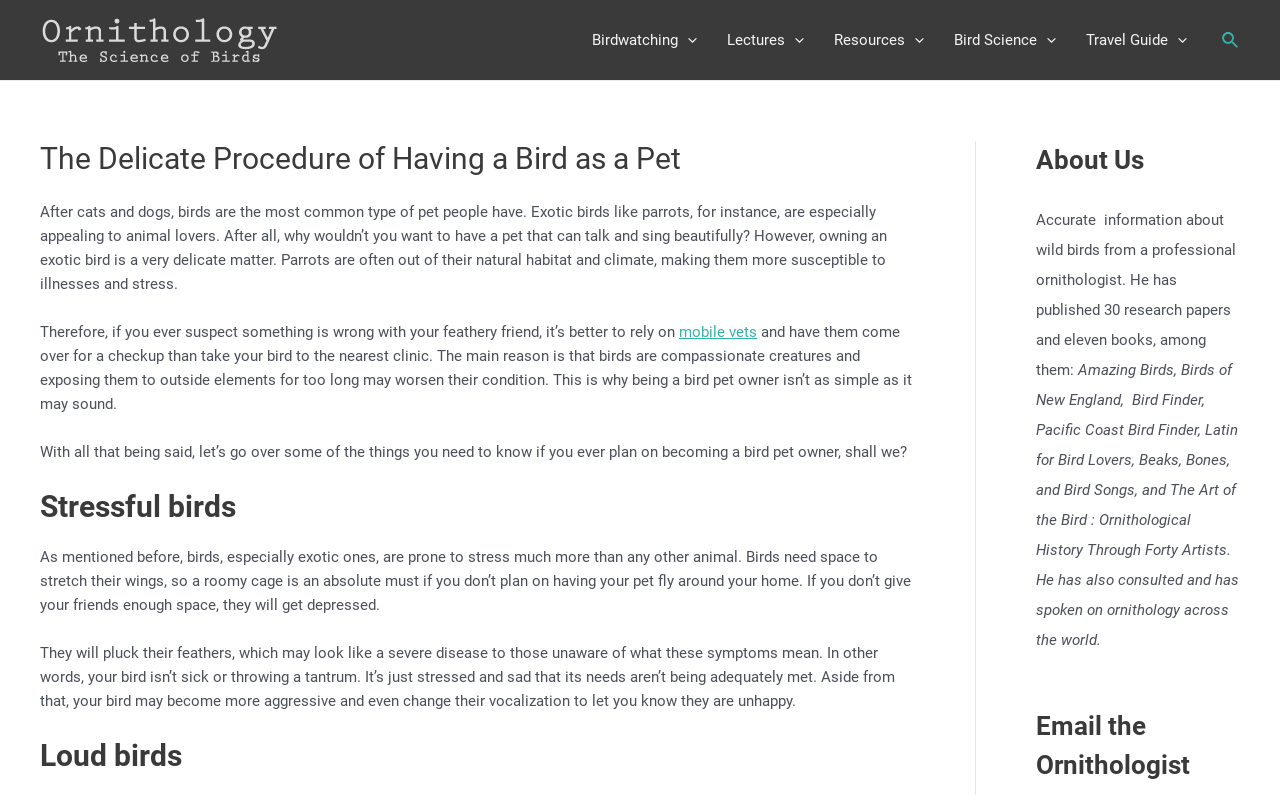Give a one-word or short-phrase answer to the following question: 
What is the most common type of pet after cats and dogs?

Birds